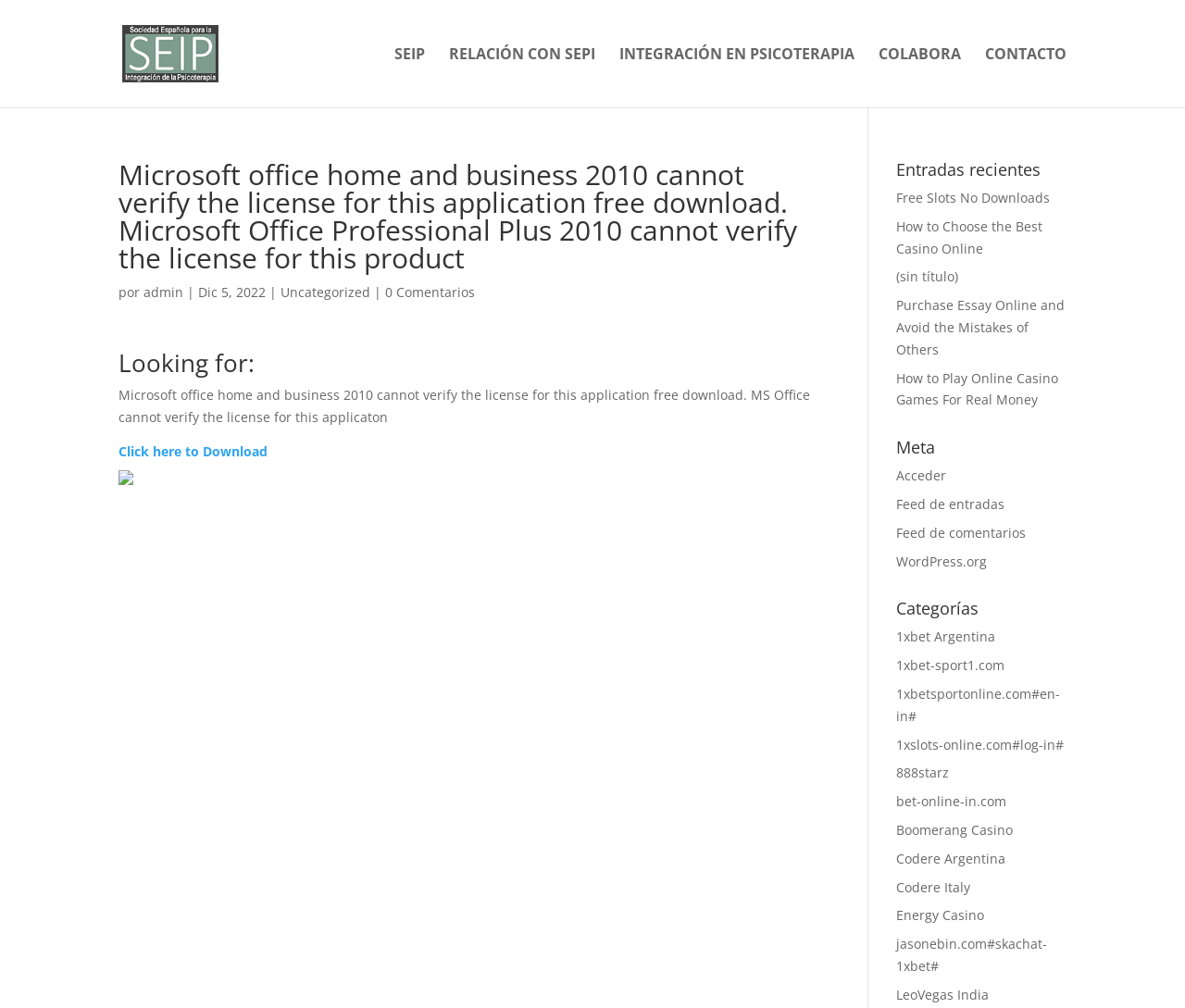Using a single word or phrase, answer the following question: 
How many recent entries are there in the webpage?

6